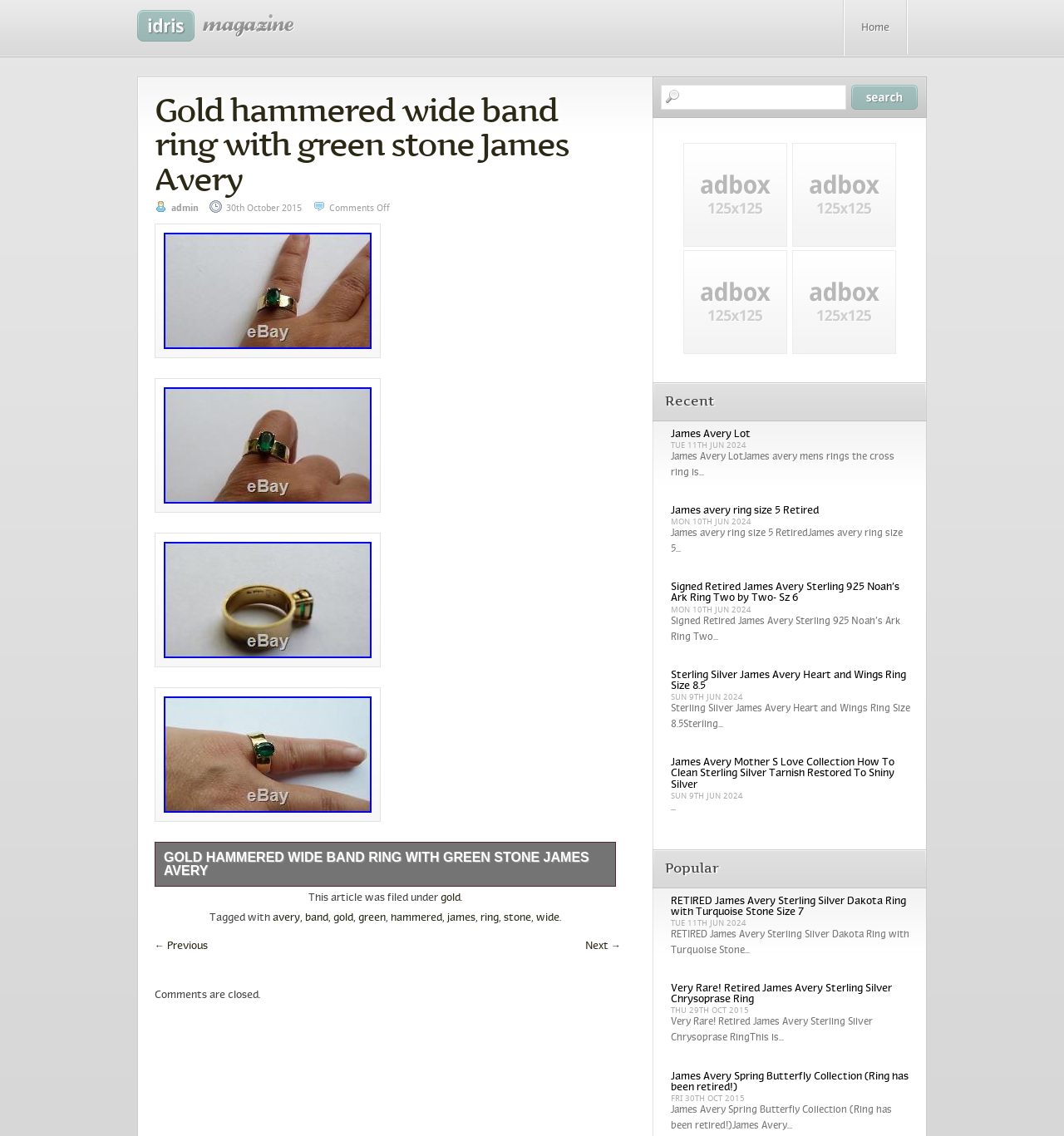Find the bounding box coordinates for the UI element that matches this description: "Home".

[0.794, 0.0, 0.852, 0.048]